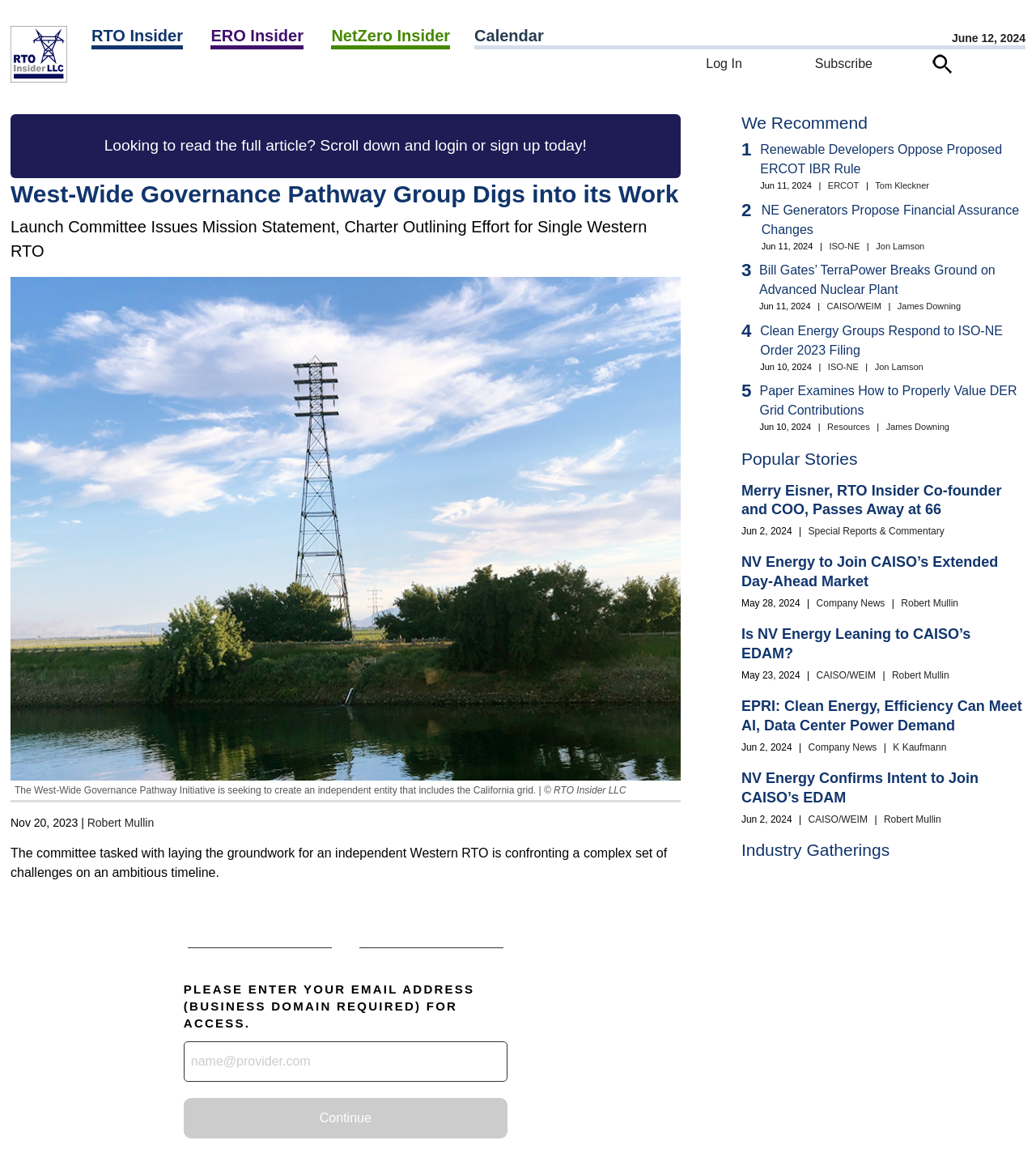Locate the bounding box coordinates of the element to click to perform the following action: 'Click on the 'Log In' link'. The coordinates should be given as four float values between 0 and 1, in the form of [left, top, right, bottom].

[0.681, 0.049, 0.716, 0.06]